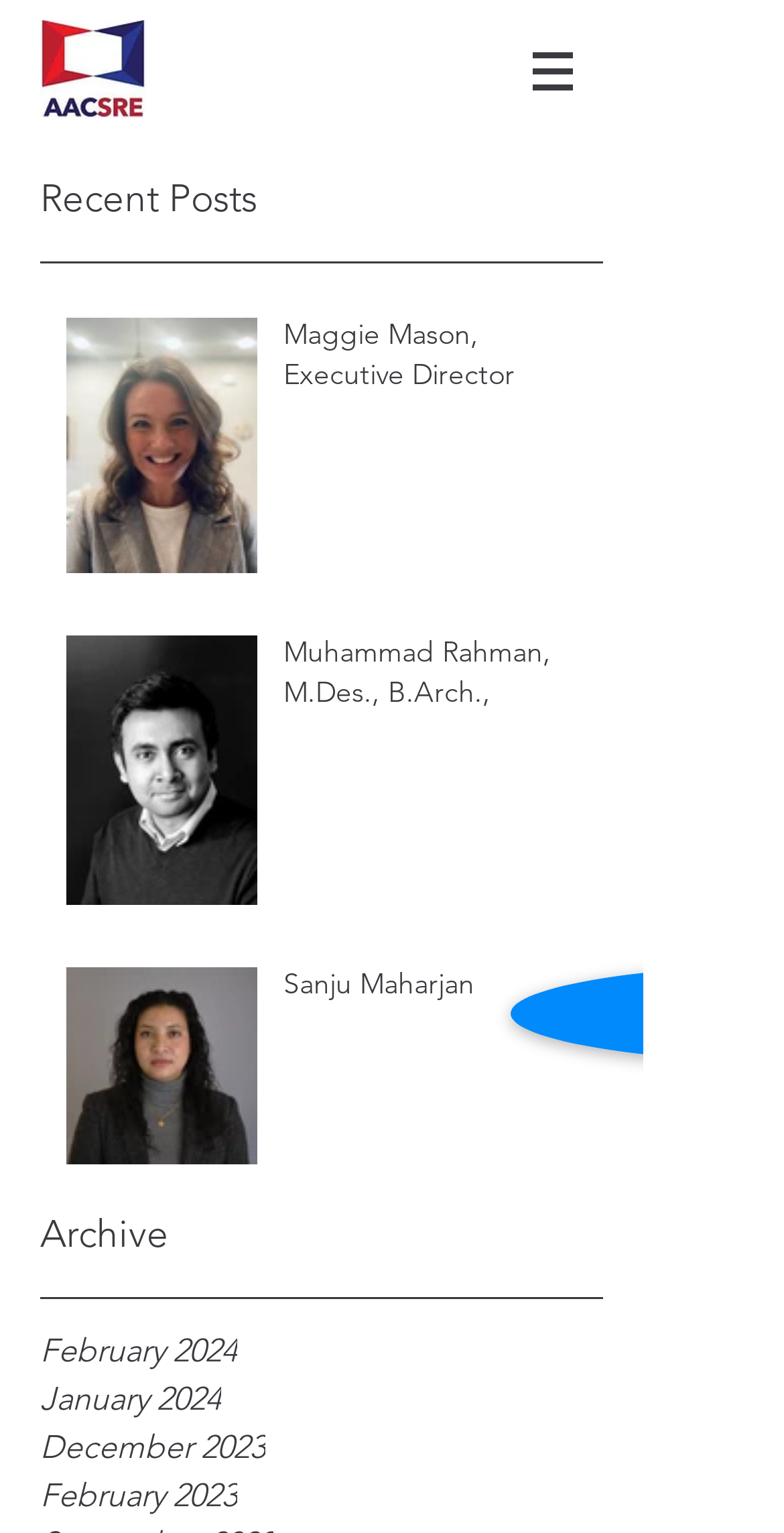Use a single word or phrase to answer the following:
What is the logo on the top left?

AACSRE Academic Signage and Research Logo